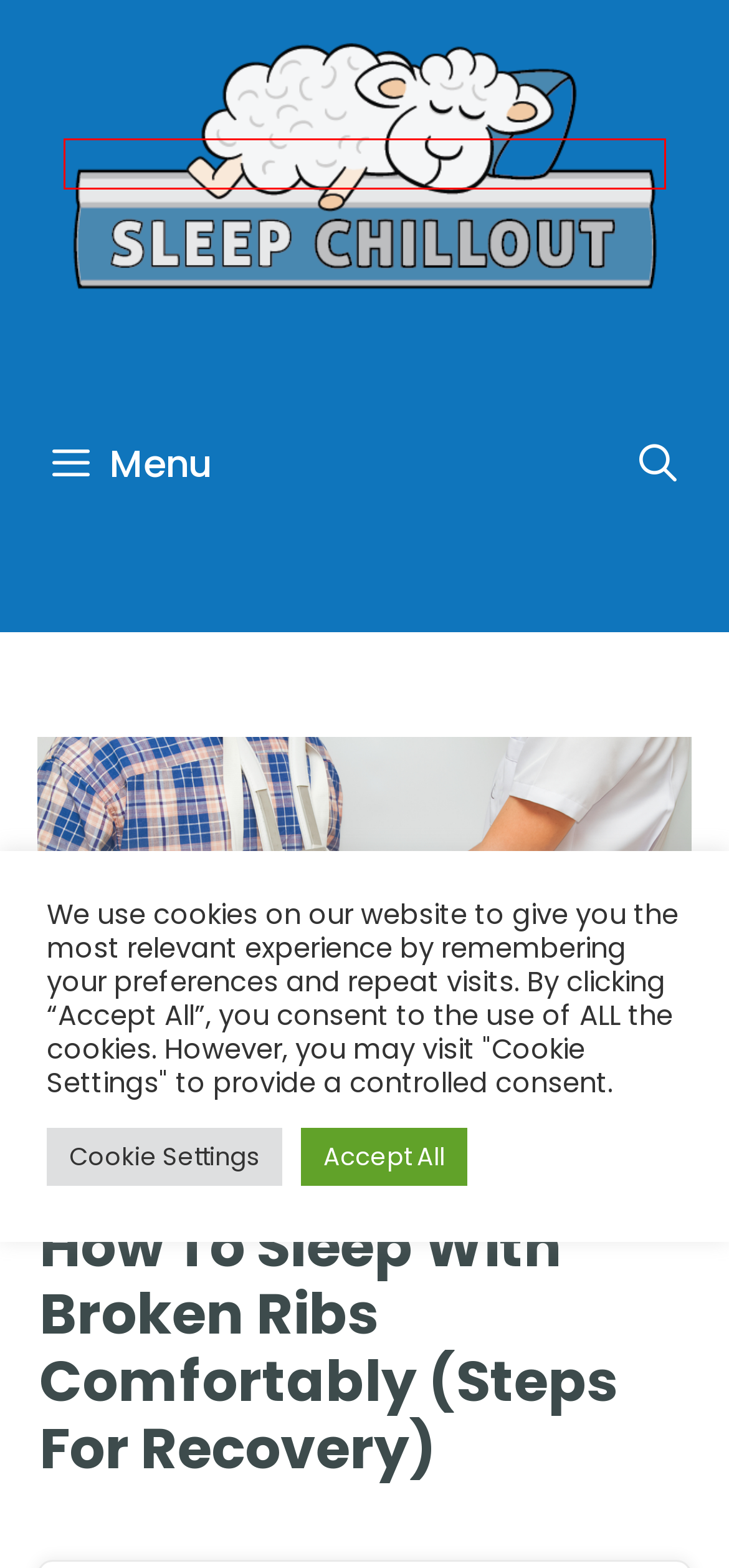Using the screenshot of a webpage with a red bounding box, pick the webpage description that most accurately represents the new webpage after the element inside the red box is clicked. Here are the candidates:
A. 7 Best Mattress Toppers For Hip Pain (June 2024 Reviews)
B. Contact Us - Sleep Chillout
C. Mattress Reviews - Sleep Chillout
D. How Much Should You Spend on a Mattress In 2024? Expert Opinions
E. Home - Sleep Chillout
F. Blog - Sleep Chillout
G. Mattress Archives - Sleep Chillout
H. 7 Best RV Mattresses (June 2024 Reviews)

E